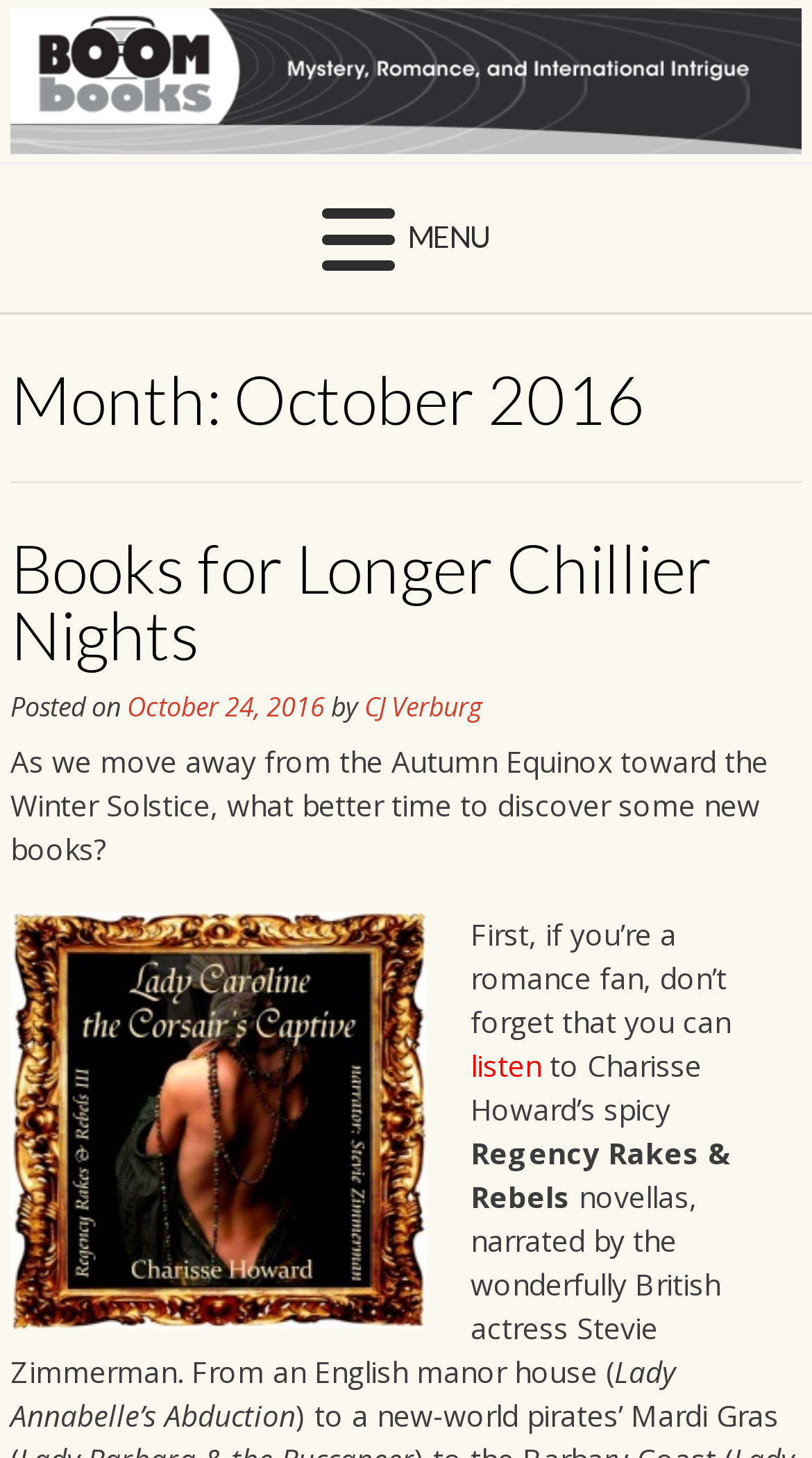Give a concise answer using one word or a phrase to the following question:
What is the title of the book mentioned?

Lady Annabelle’s Abduction